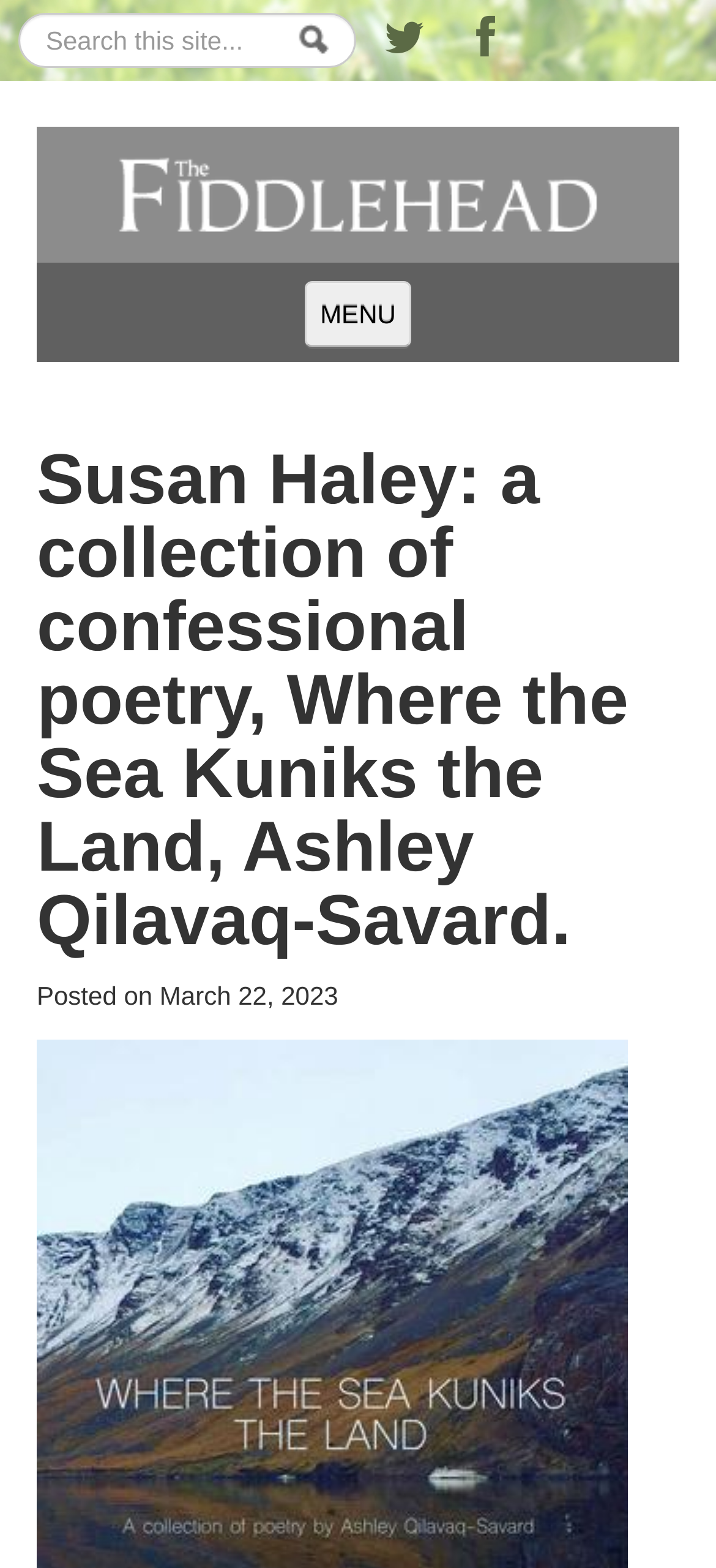Please provide the bounding box coordinates for the element that needs to be clicked to perform the following instruction: "Go to Home page". The coordinates should be given as four float numbers between 0 and 1, i.e., [left, top, right, bottom].

[0.051, 0.219, 0.949, 0.264]